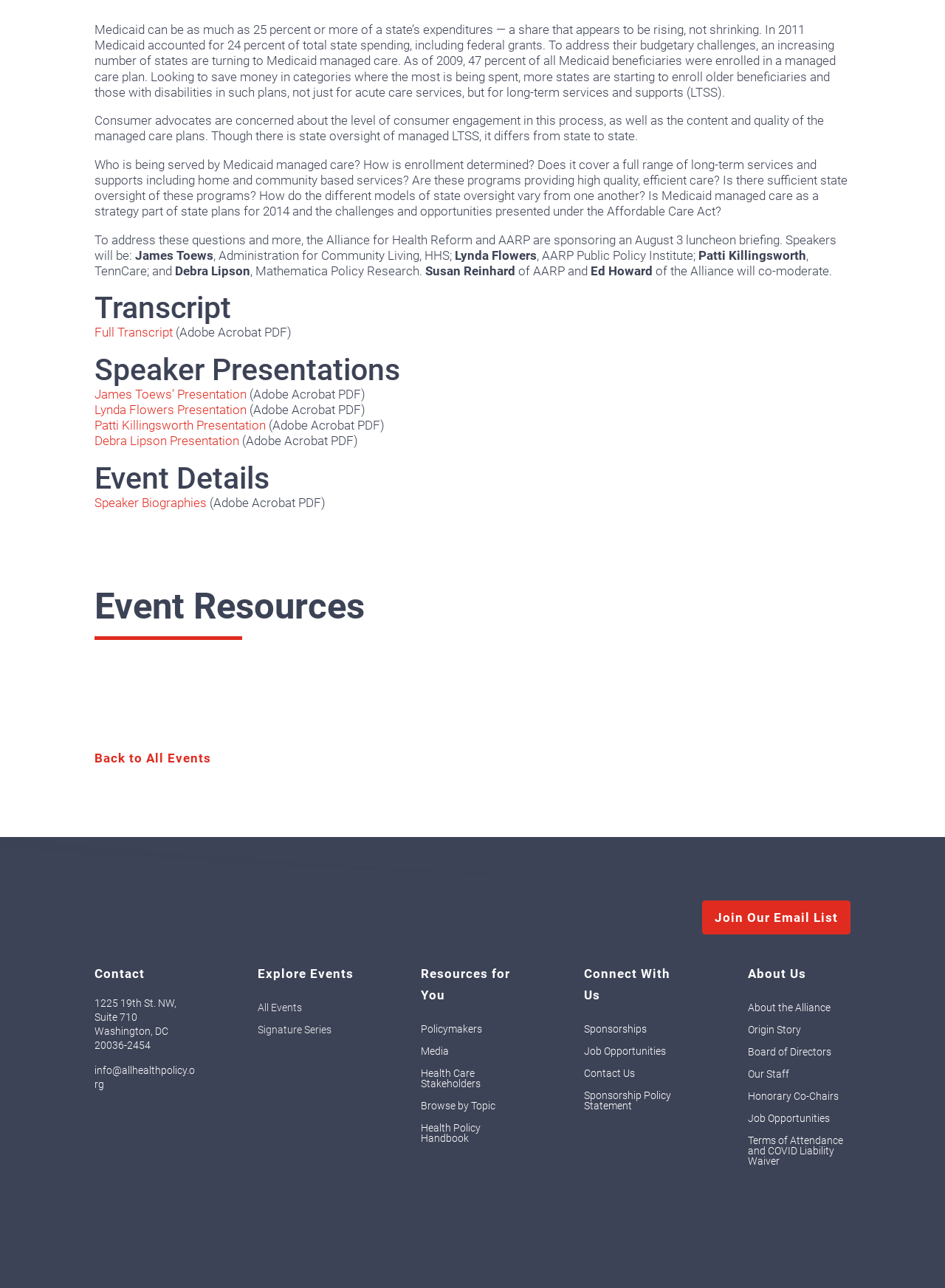Extract the bounding box for the UI element that matches this description: "Signature Series".

[0.273, 0.795, 0.351, 0.808]